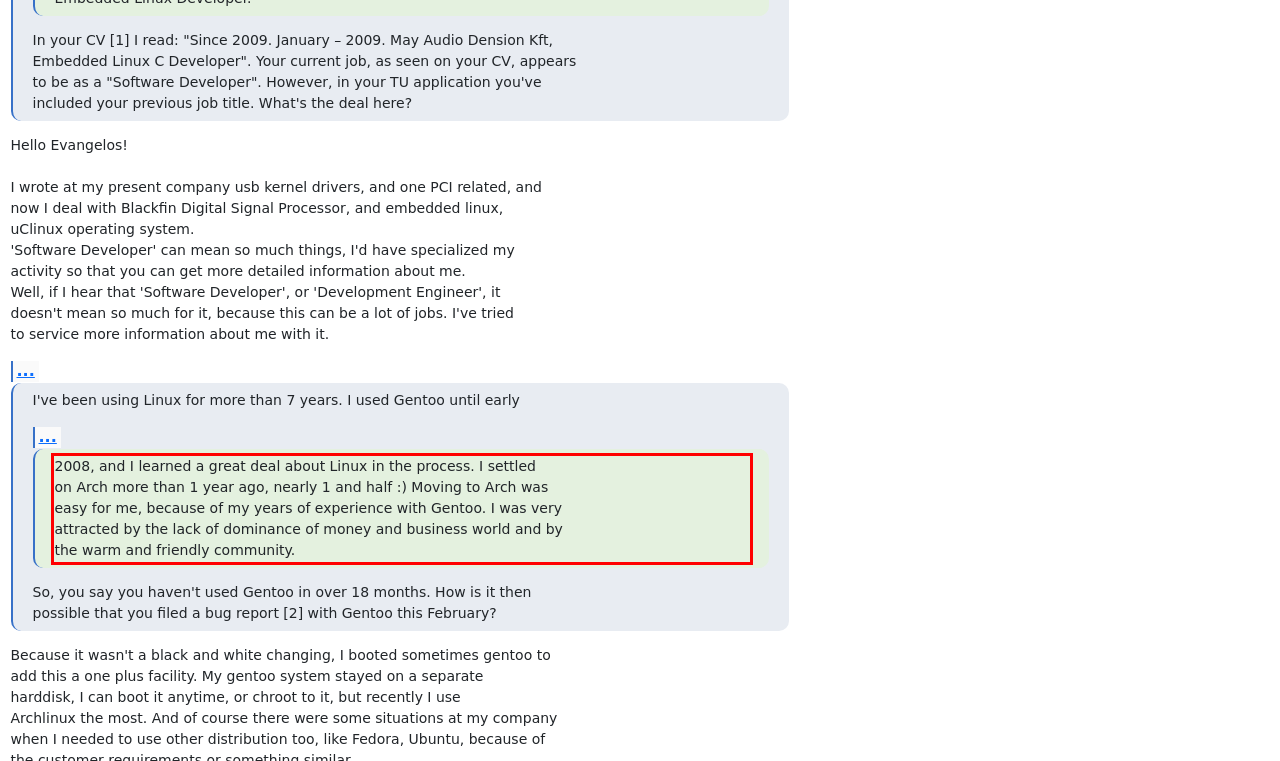You have a screenshot of a webpage, and there is a red bounding box around a UI element. Utilize OCR to extract the text within this red bounding box.

2008, and I learned a great deal about Linux in the process. I settled on Arch more than 1 year ago, nearly 1 and half :) Moving to Arch was easy for me, because of my years of experience with Gentoo. I was very attracted by the lack of dominance of money and business world and by the warm and friendly community.